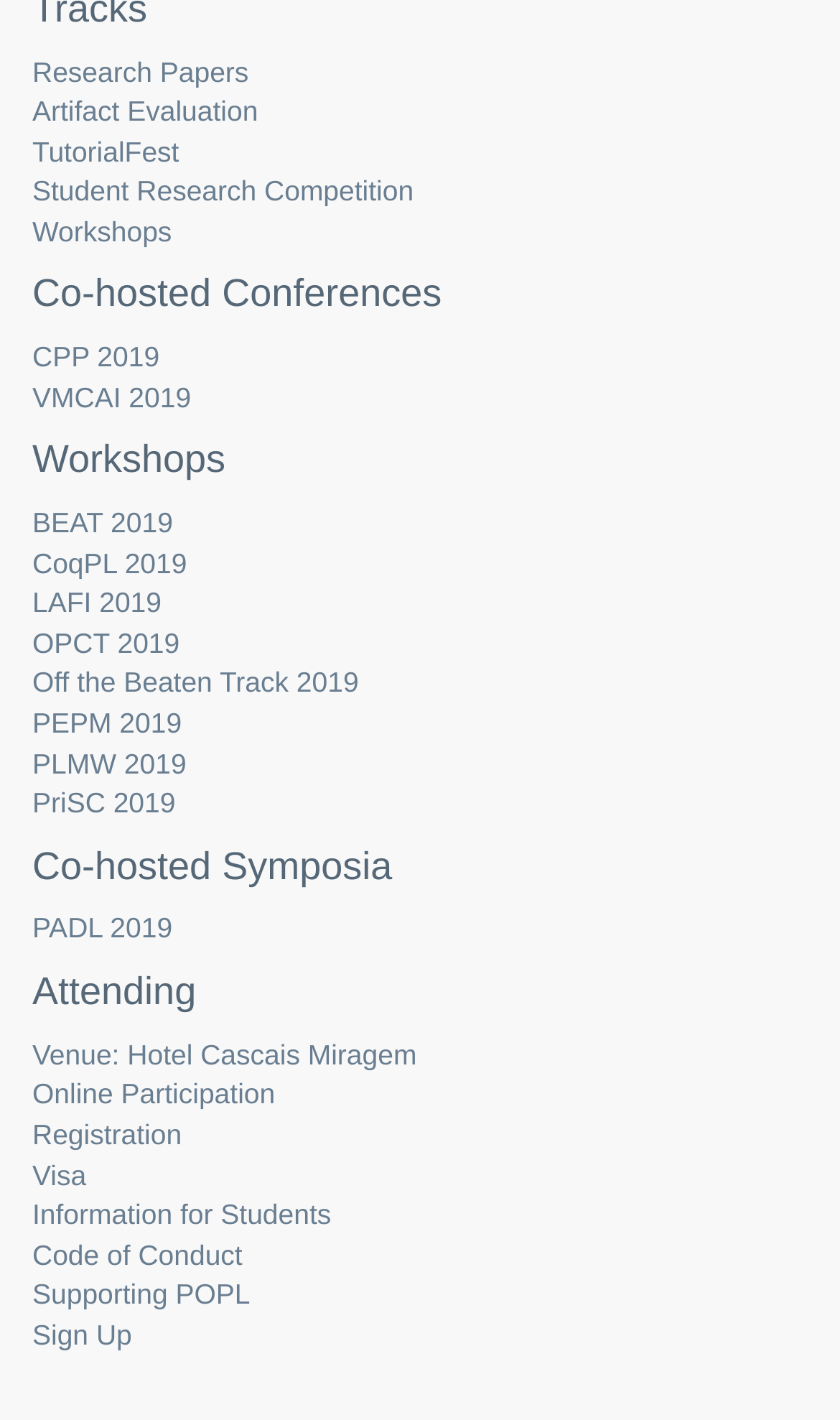Locate the bounding box of the UI element defined by this description: "Venue: Hotel Cascais Miragem". The coordinates should be given as four float numbers between 0 and 1, formatted as [left, top, right, bottom].

[0.038, 0.731, 0.496, 0.754]